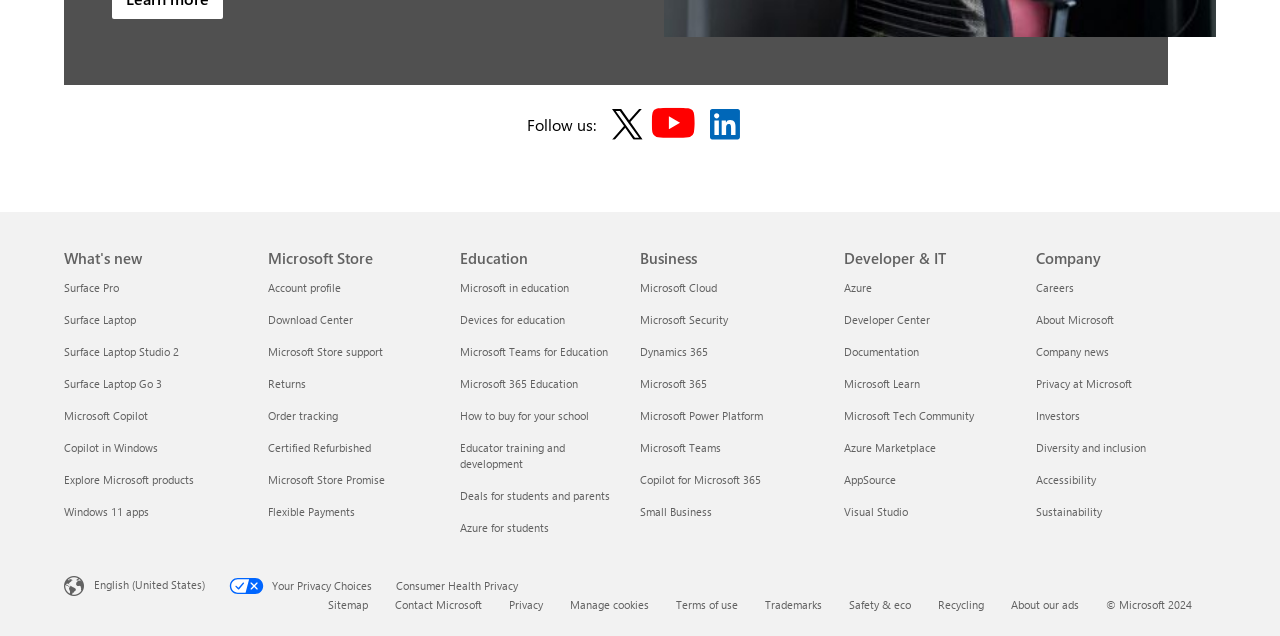Given the element description Surface Laptop Studio 2, identify the bounding box coordinates for the UI element on the webpage screenshot. The format should be (top-left x, top-left y, bottom-right x, bottom-right y), with values between 0 and 1.

[0.05, 0.541, 0.14, 0.564]